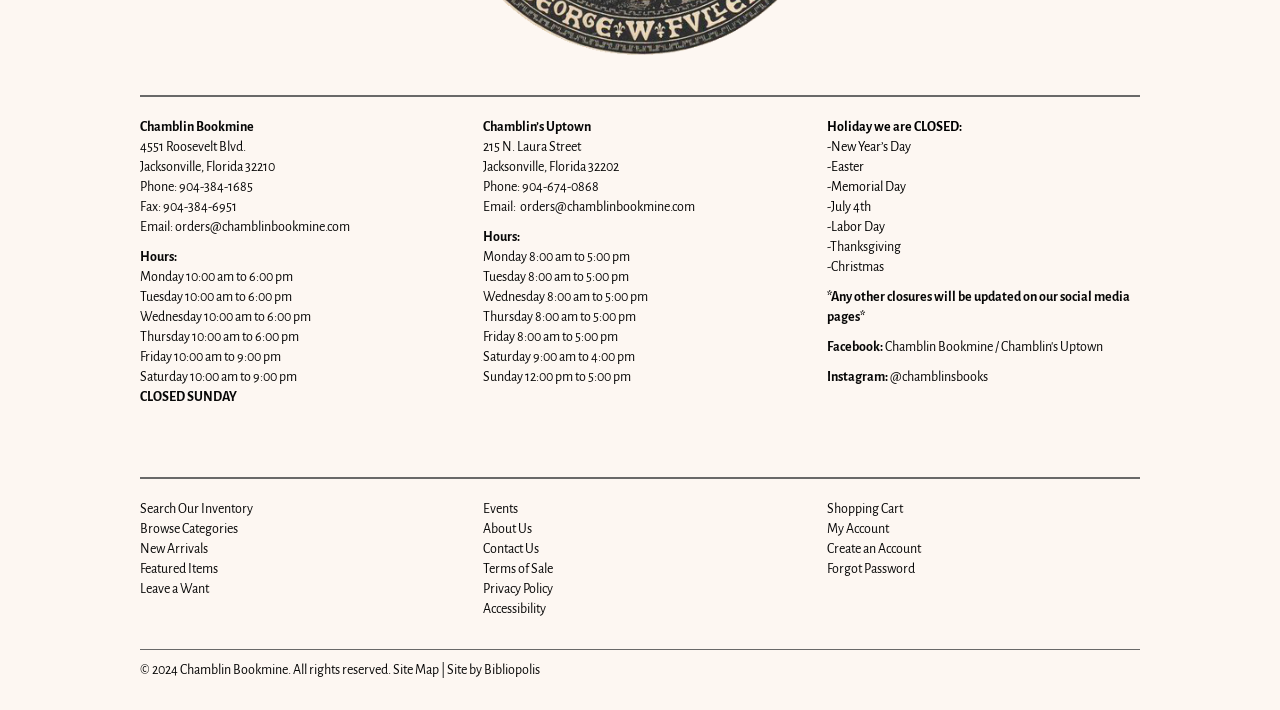Determine the bounding box coordinates for the UI element described. Format the coordinates as (top-left x, top-left y, bottom-right x, bottom-right y) and ensure all values are between 0 and 1. Element description: parent_node: Website name="url"

None